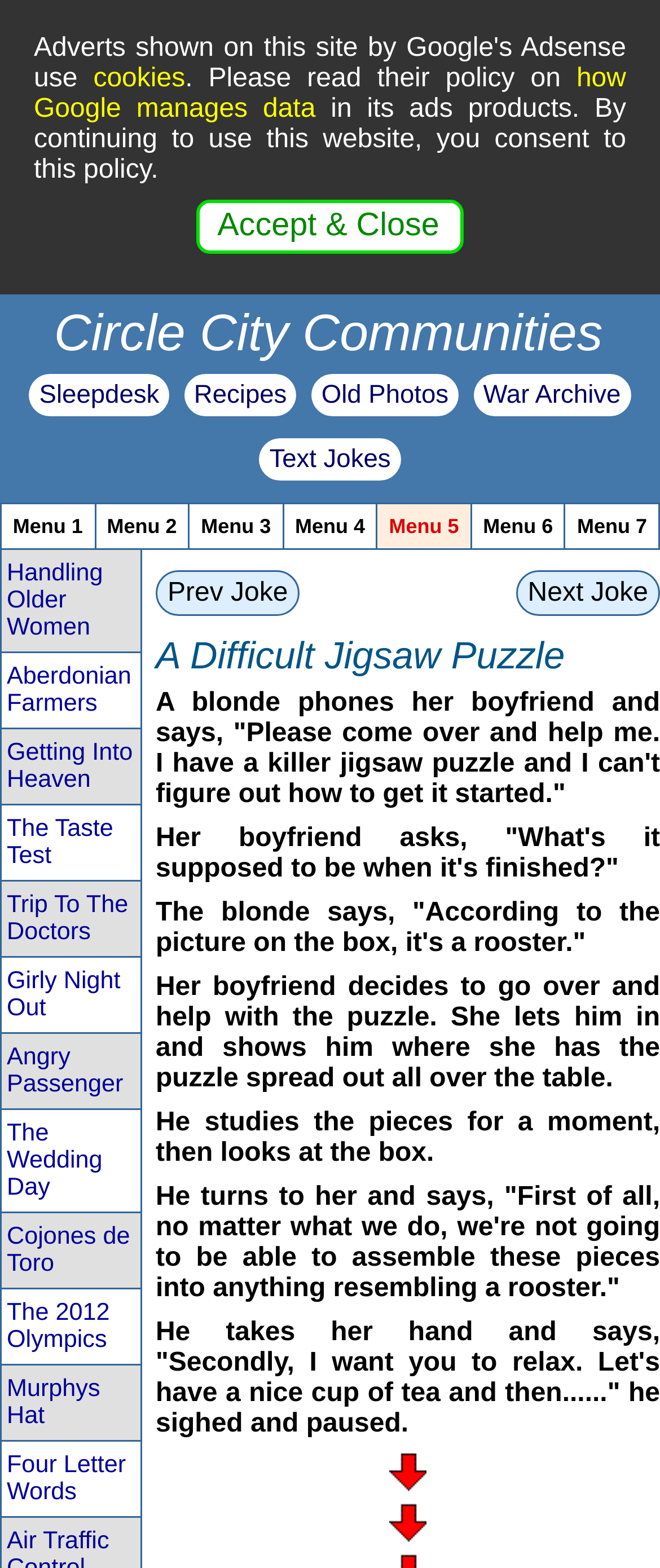Please mark the clickable region by giving the bounding box coordinates needed to complete this instruction: "Visit the 'Text Jokes' page".

[0.393, 0.279, 0.607, 0.306]